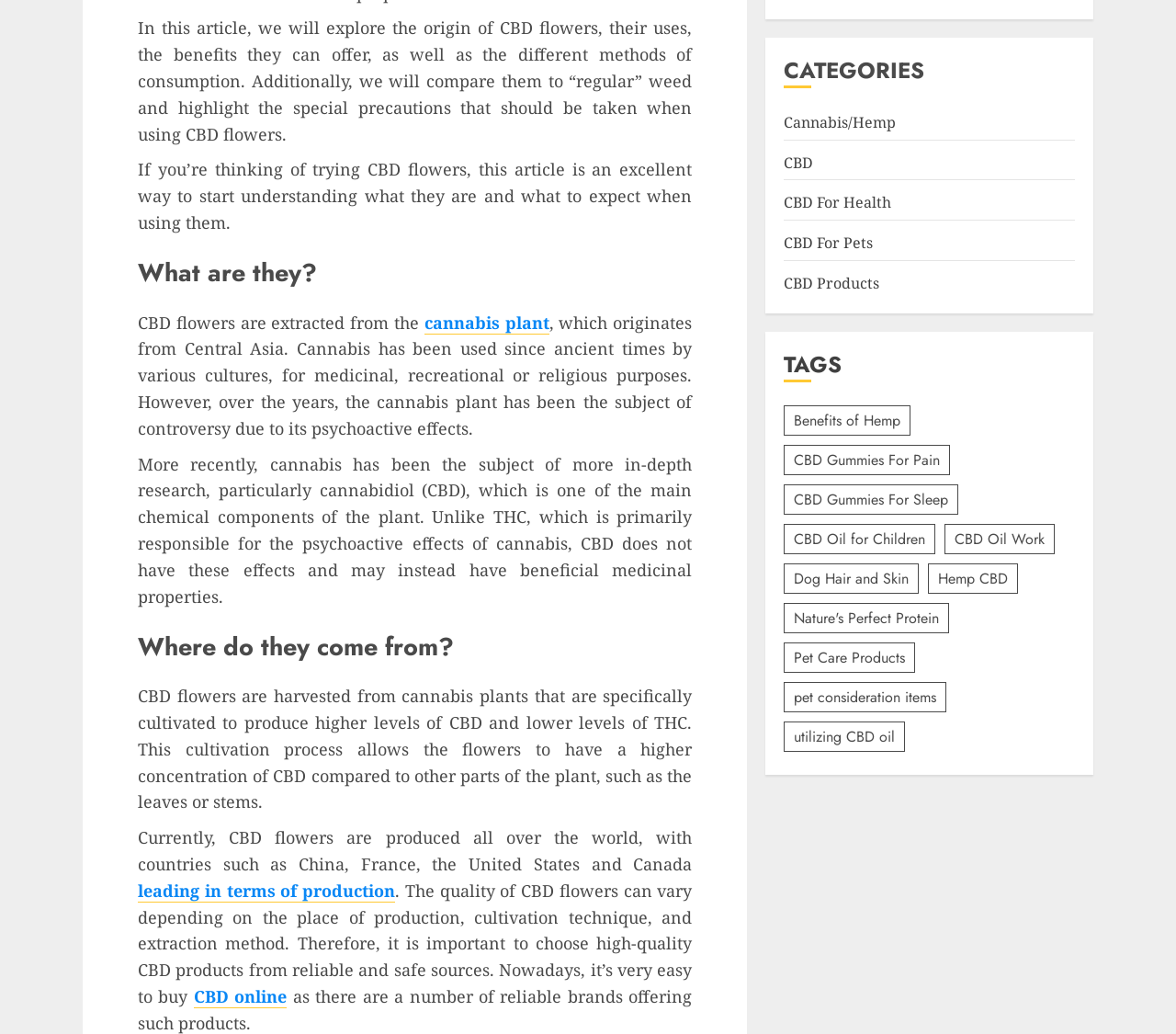Please identify the bounding box coordinates of the region to click in order to complete the task: "Read about Bruce Kovner trading strategy". The coordinates must be four float numbers between 0 and 1, specified as [left, top, right, bottom].

None